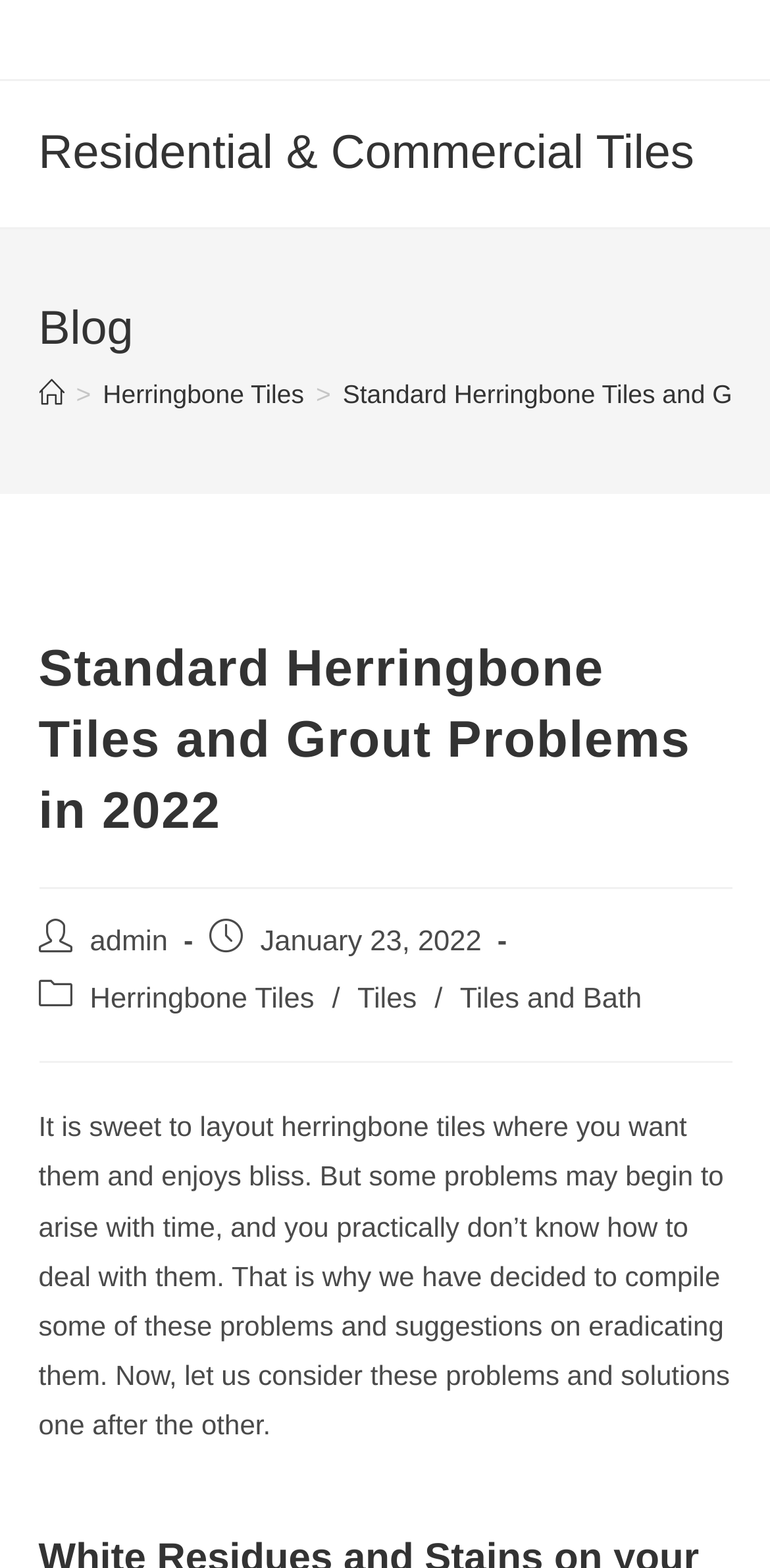Look at the image and write a detailed answer to the question: 
What type of tiles is the article about?

The article is about Standard Herringbone Tiles and Grout Problems in 2022, which can be inferred from the heading 'Standard Herringbone Tiles and Grout Problems in 2022' and the link 'Herringbone Tiles' in the breadcrumbs navigation.